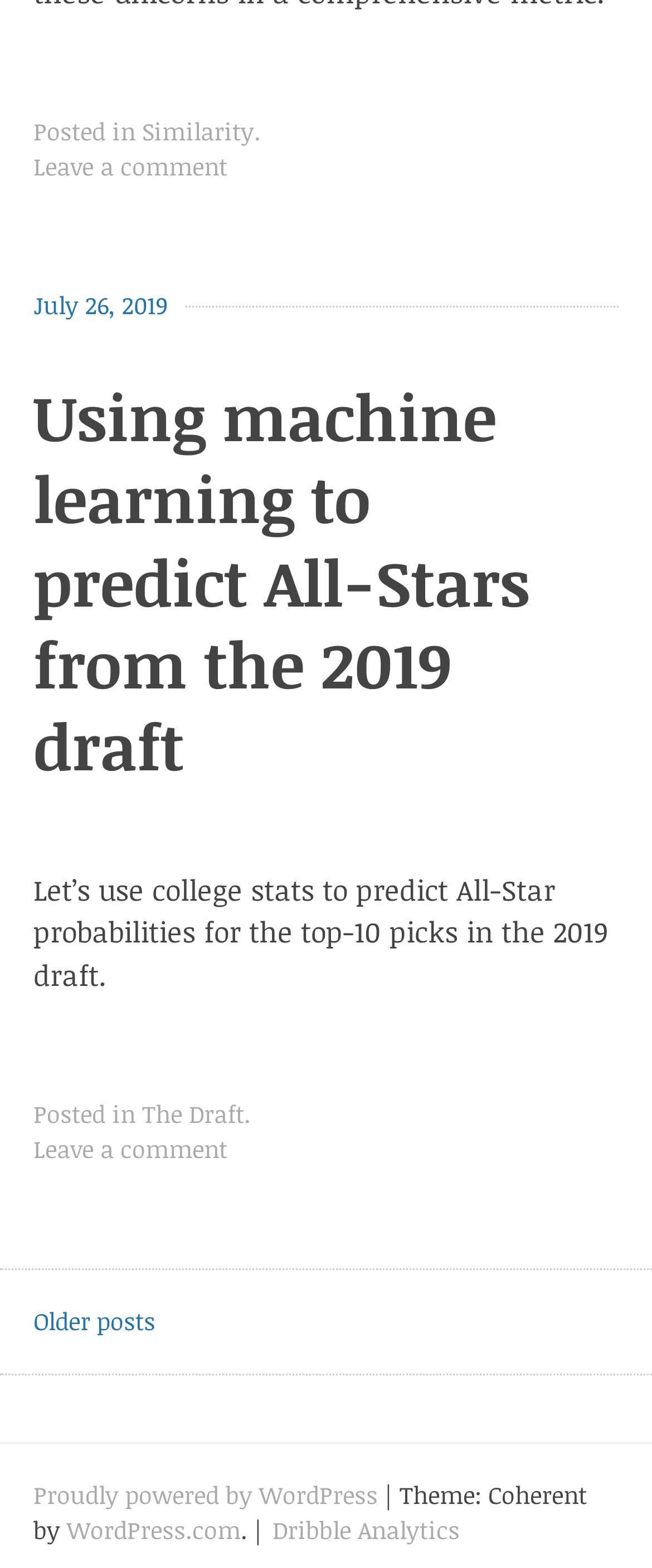What is the category of the article?
Kindly give a detailed and elaborate answer to the question.

I found the category of the article by looking at the link 'The Draft' which is located inside the article section.